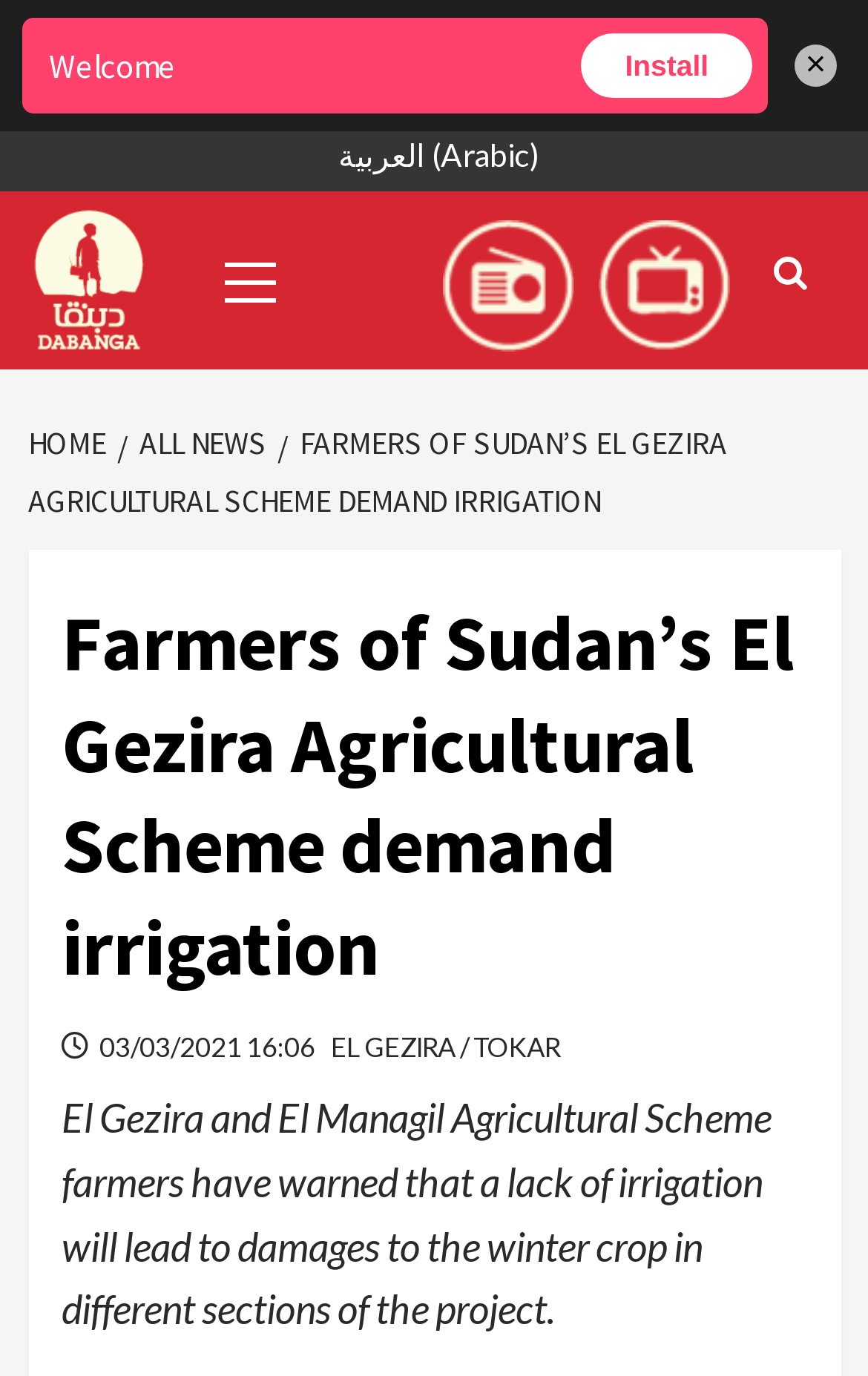Please provide the bounding box coordinates in the format (top-left x, top-left y, bottom-right x, bottom-right y). Remember, all values are floating point numbers between 0 and 1. What is the bounding box coordinate of the region described as: All News

[0.135, 0.307, 0.319, 0.336]